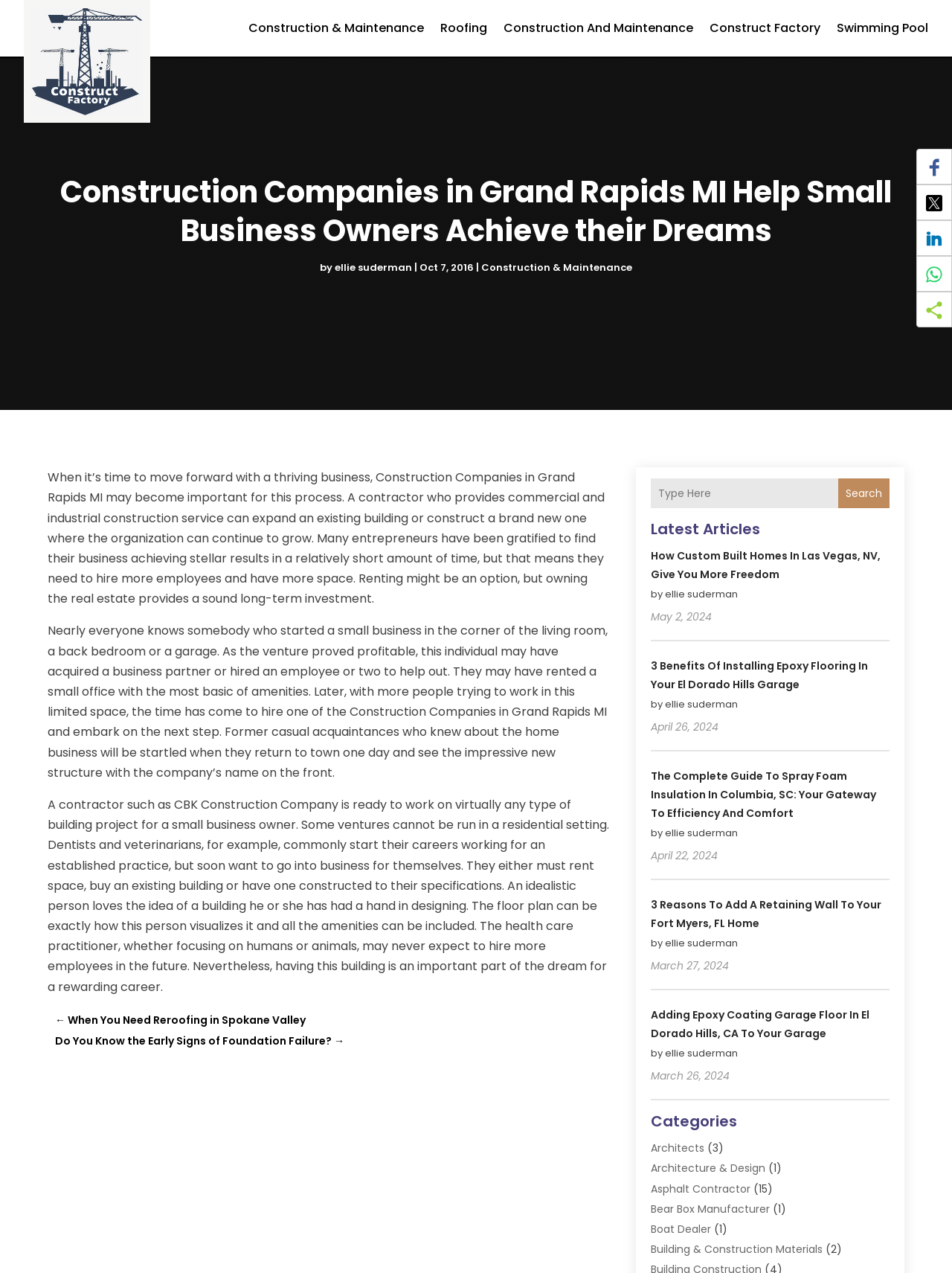Using the provided element description: "Construction & Maintenance", identify the bounding box coordinates. The coordinates should be four floats between 0 and 1 in the order [left, top, right, bottom].

[0.505, 0.204, 0.664, 0.215]